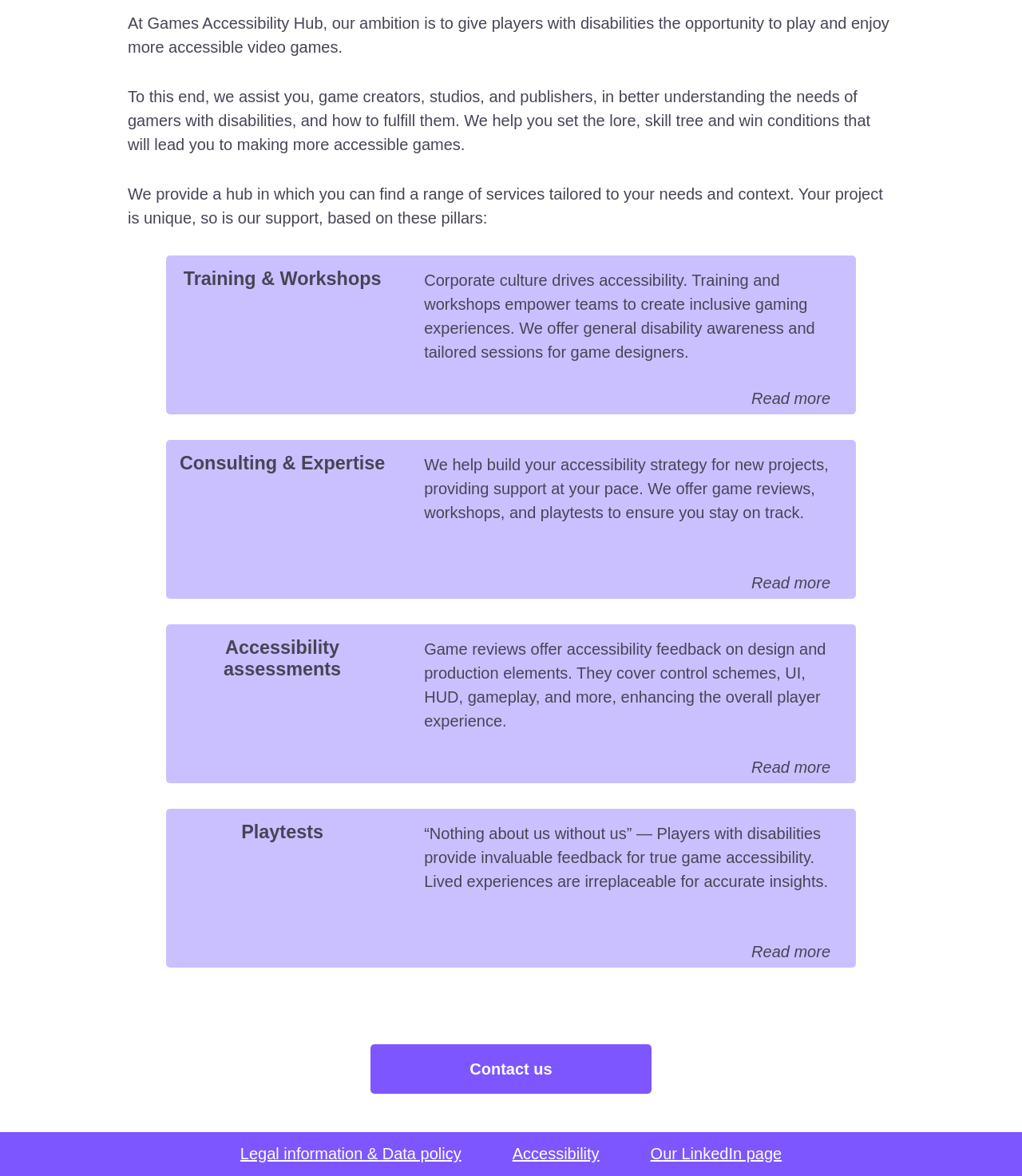Identify the bounding box coordinates of the specific part of the webpage to click to complete this instruction: "Contact us".

[0.46, 0.902, 0.54, 0.917]